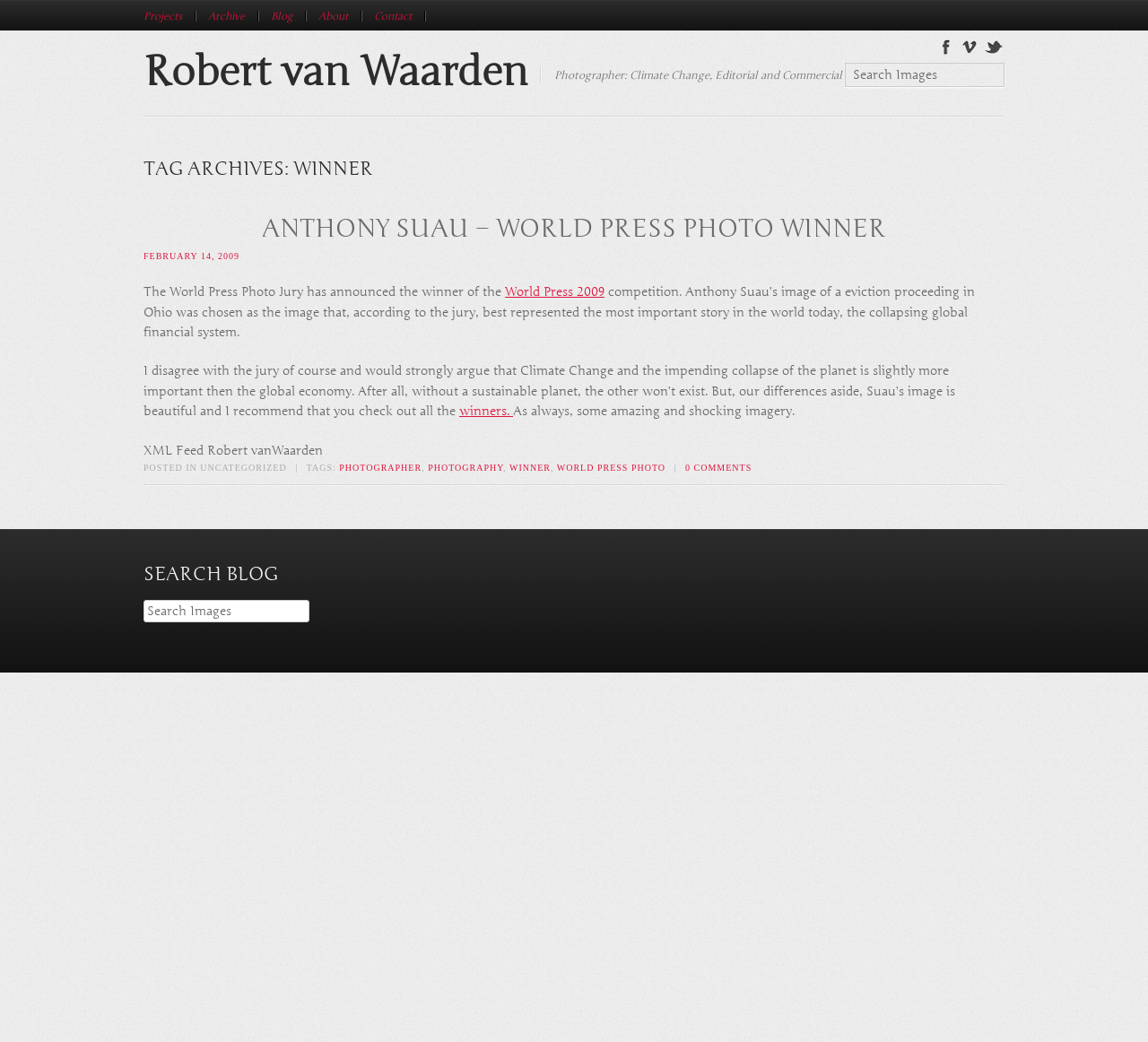Locate the bounding box coordinates of the clickable region to complete the following instruction: "Click on the 'Projects' link."

[0.125, 0.01, 0.17, 0.02]